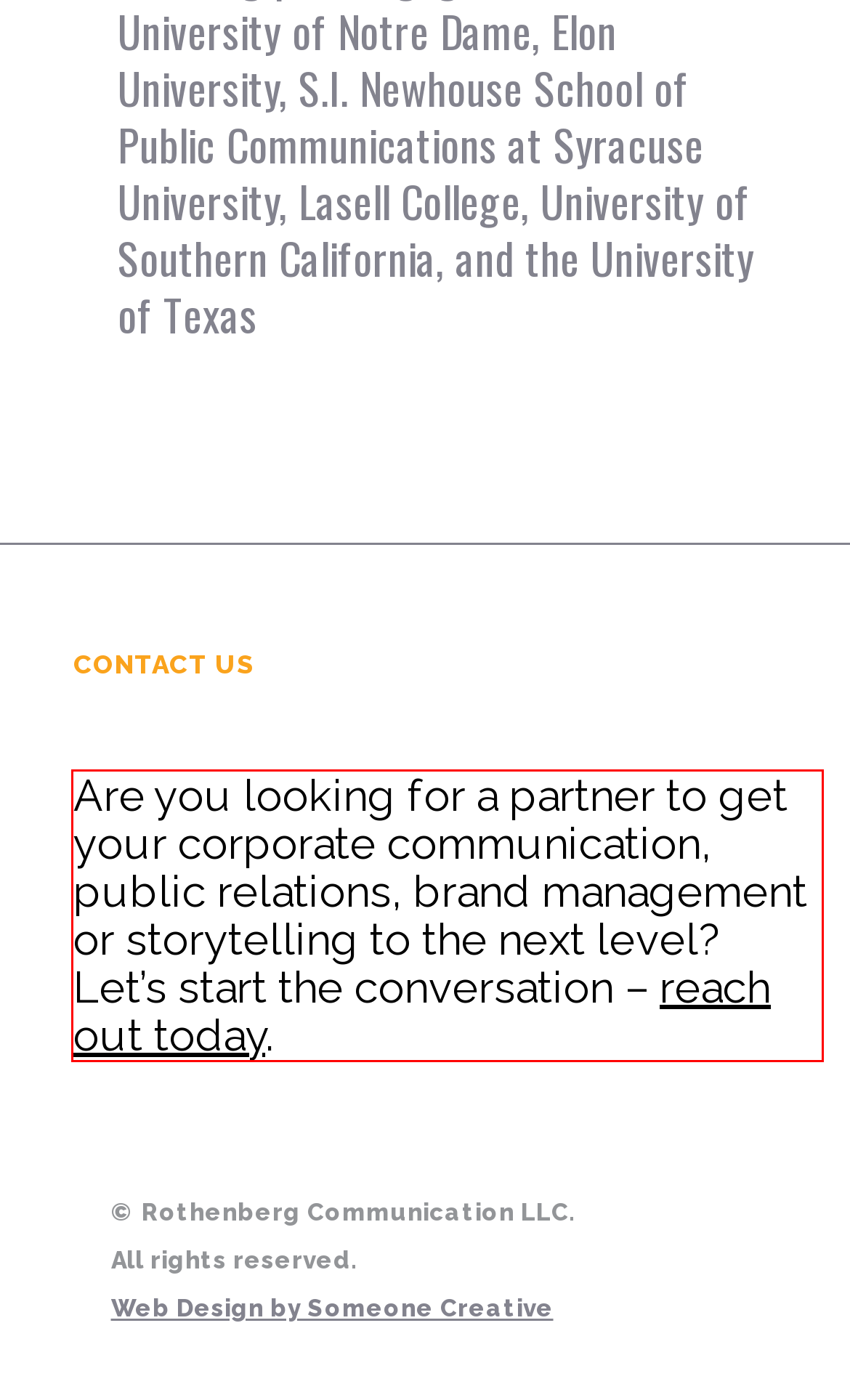Look at the screenshot of the webpage, locate the red rectangle bounding box, and generate the text content that it contains.

Are you looking for a partner to get your corporate communication, public relations, brand management or storytelling to the next level? Let’s start the conversation – reach out today.